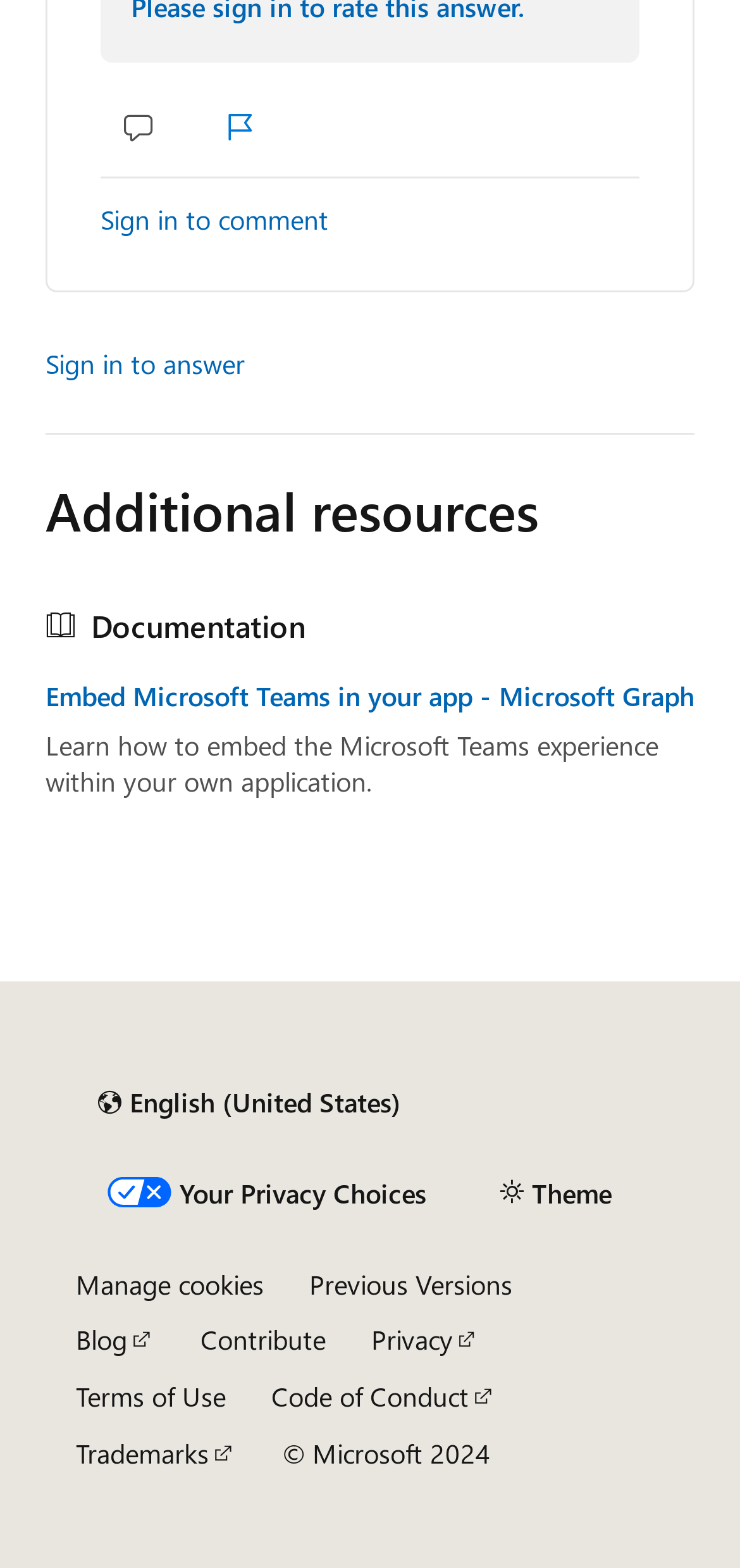Please specify the bounding box coordinates of the clickable section necessary to execute the following command: "Manage cookies".

[0.103, 0.81, 0.356, 0.829]